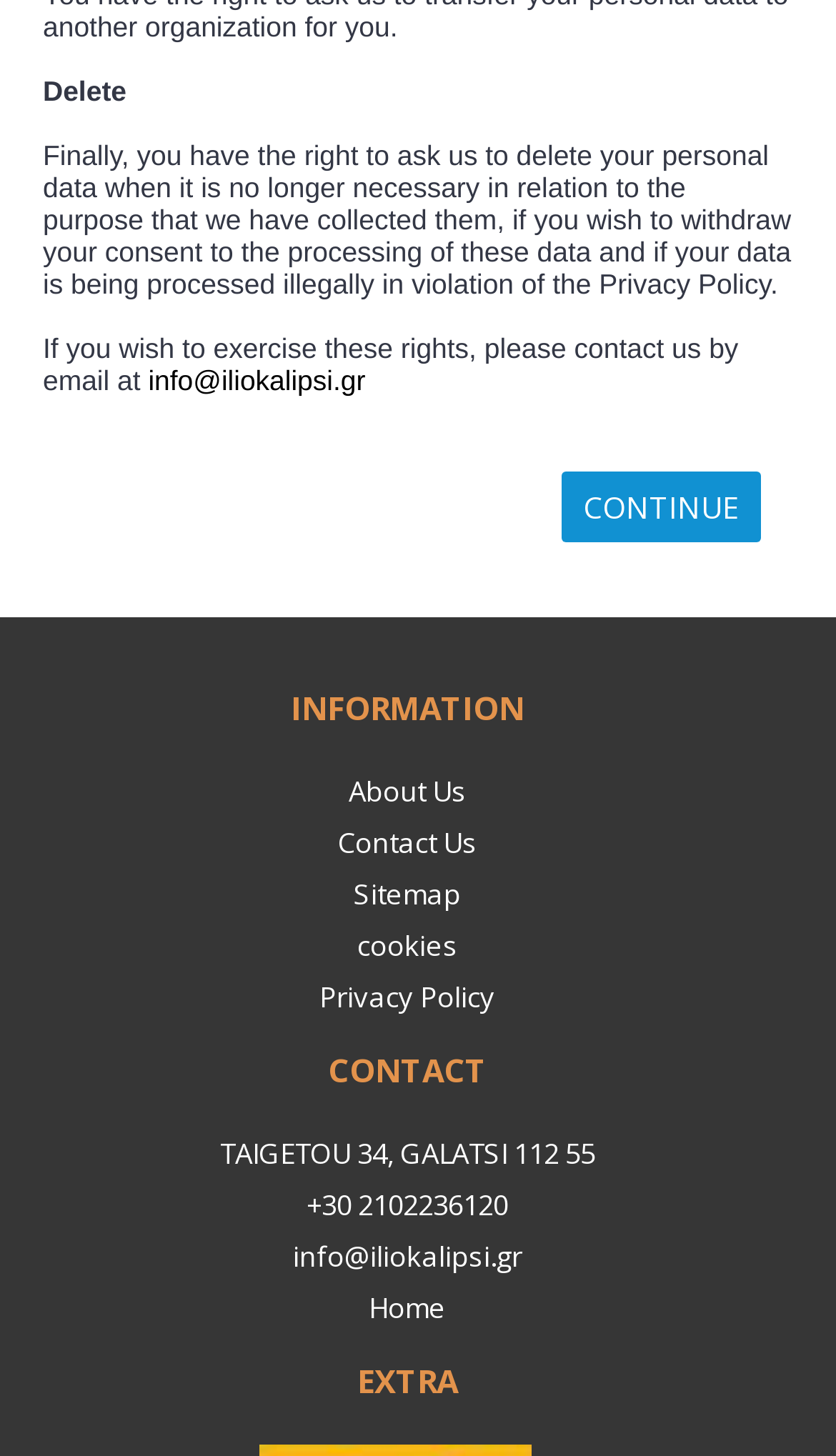What is the email address to contact for exercising rights?
Based on the image, give a one-word or short phrase answer.

info@iliokalipsi.gr